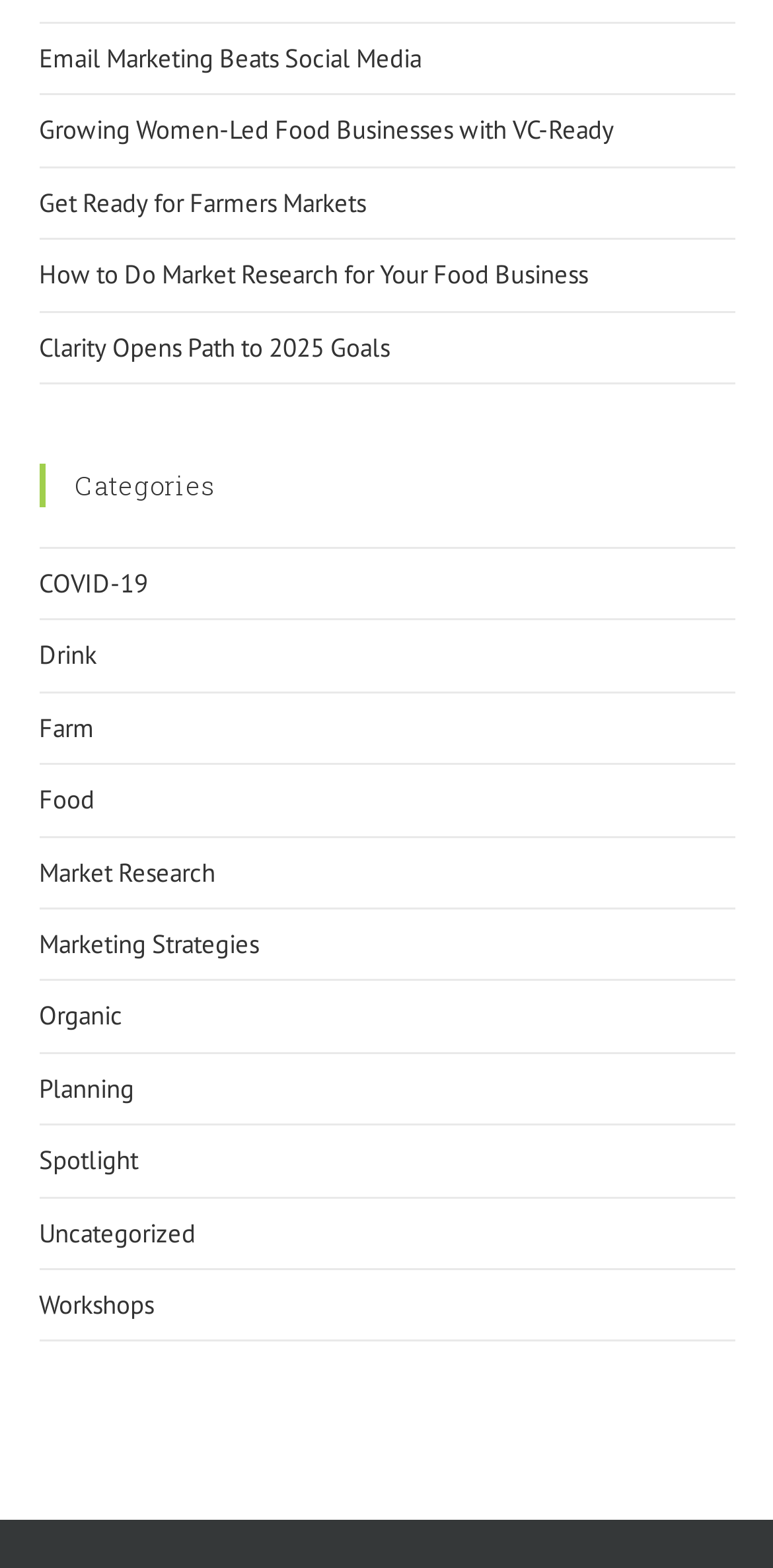Utilize the details in the image to give a detailed response to the question: What is the first article title mentioned on the webpage?

The first link on the webpage has the text 'Email Marketing Beats Social Media', which suggests that it is the title of an article or blog post.